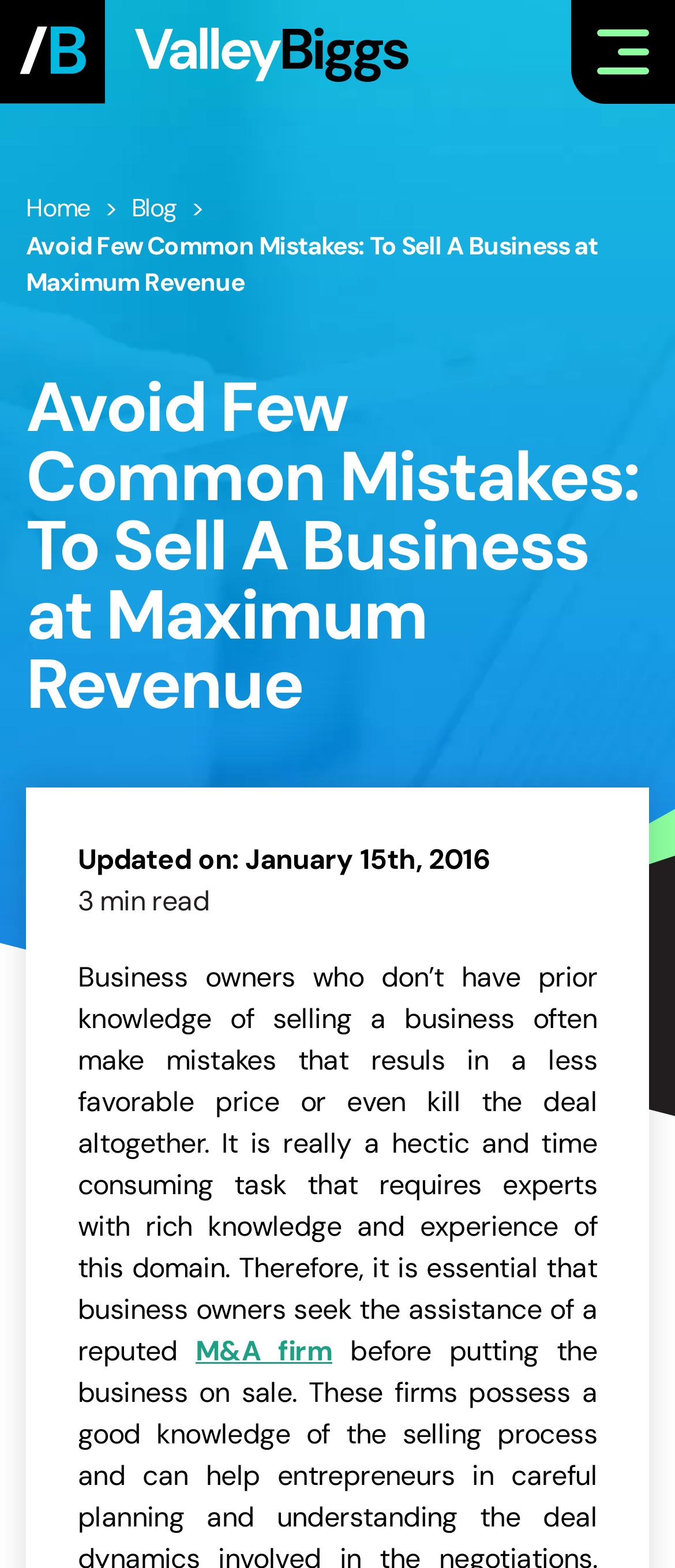Identify the bounding box of the UI component described as: "M&A firm".

[0.29, 0.85, 0.492, 0.873]